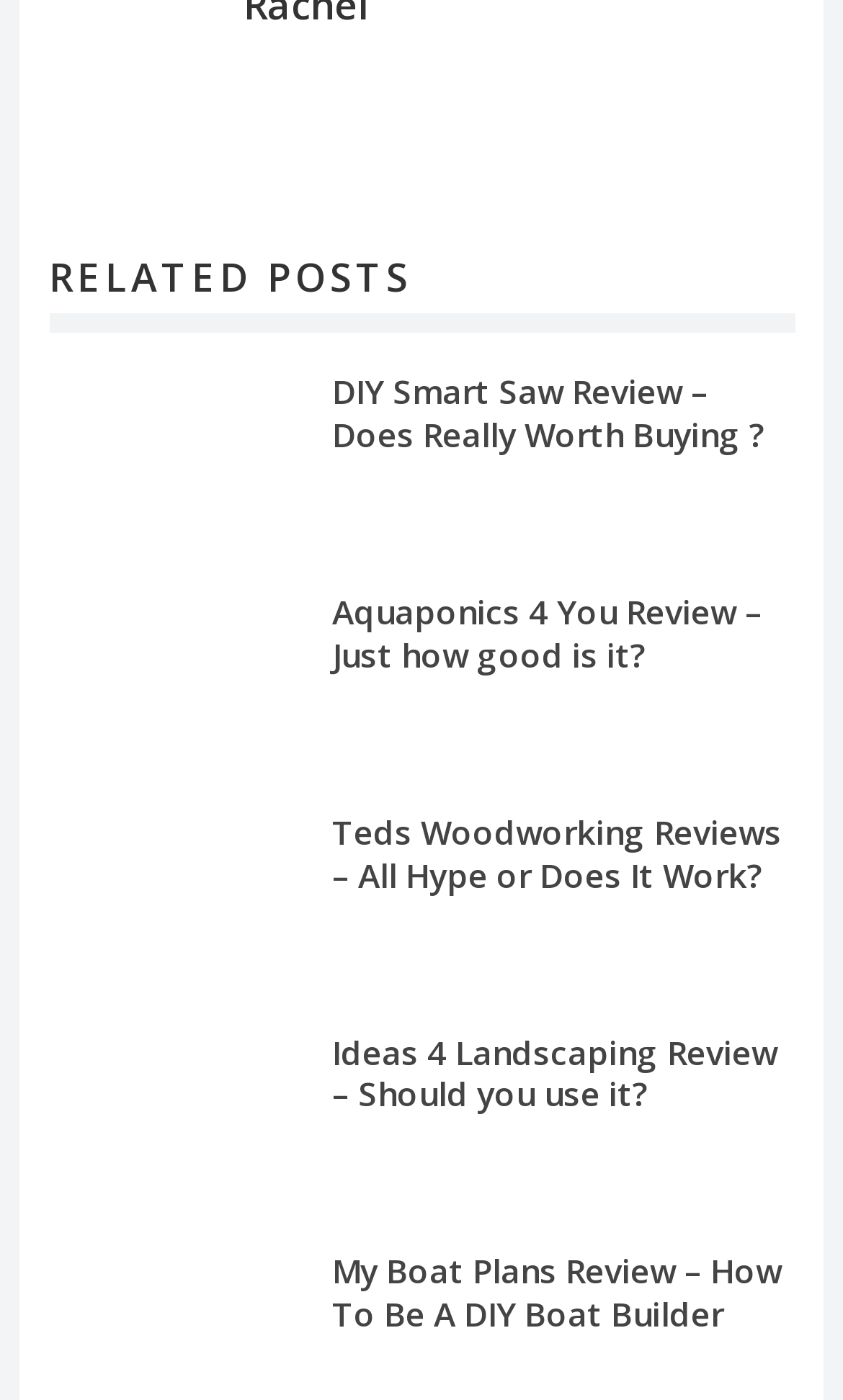What is the title of the first related post?
Look at the screenshot and respond with one word or a short phrase.

DIY Smart Saw Review